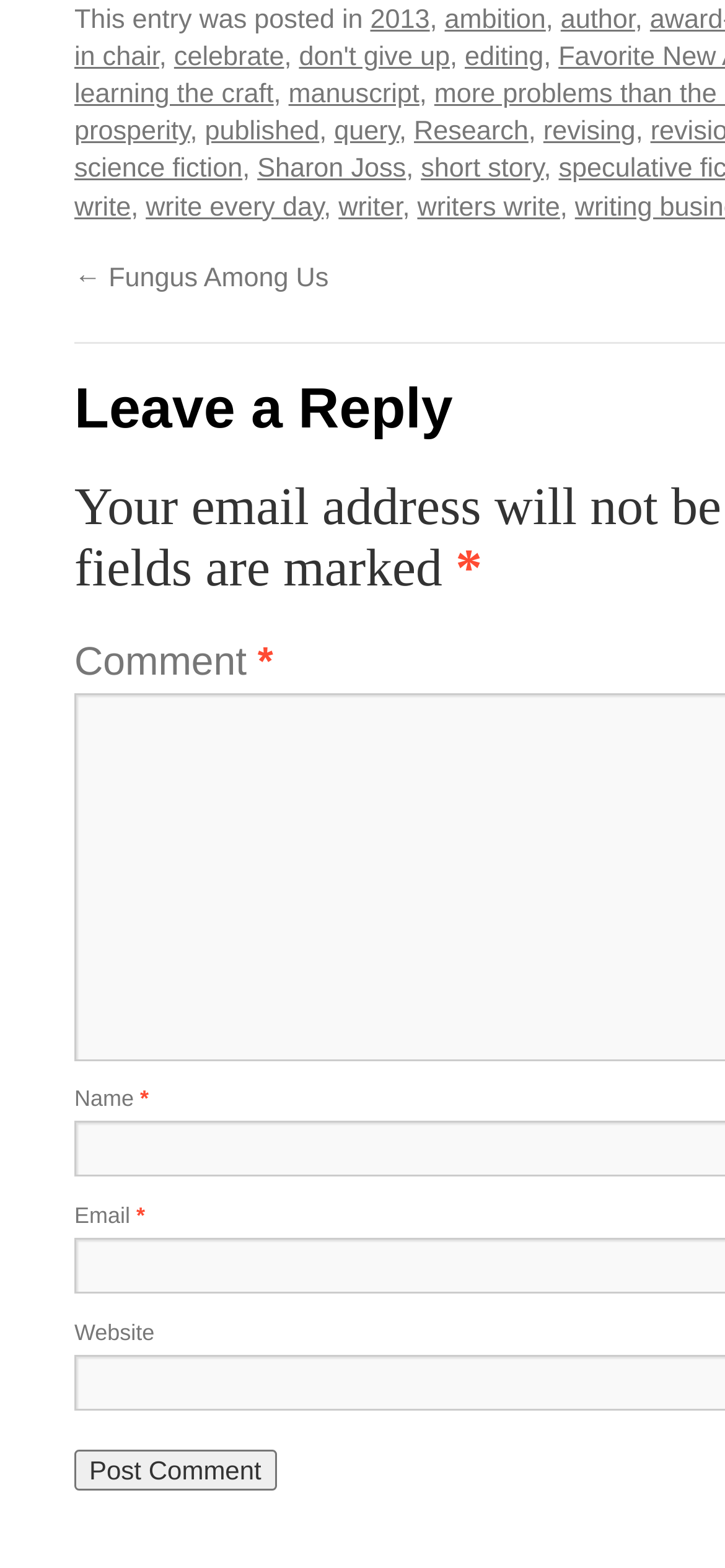Please provide a one-word or phrase answer to the question: 
What is the topic of the post?

writing